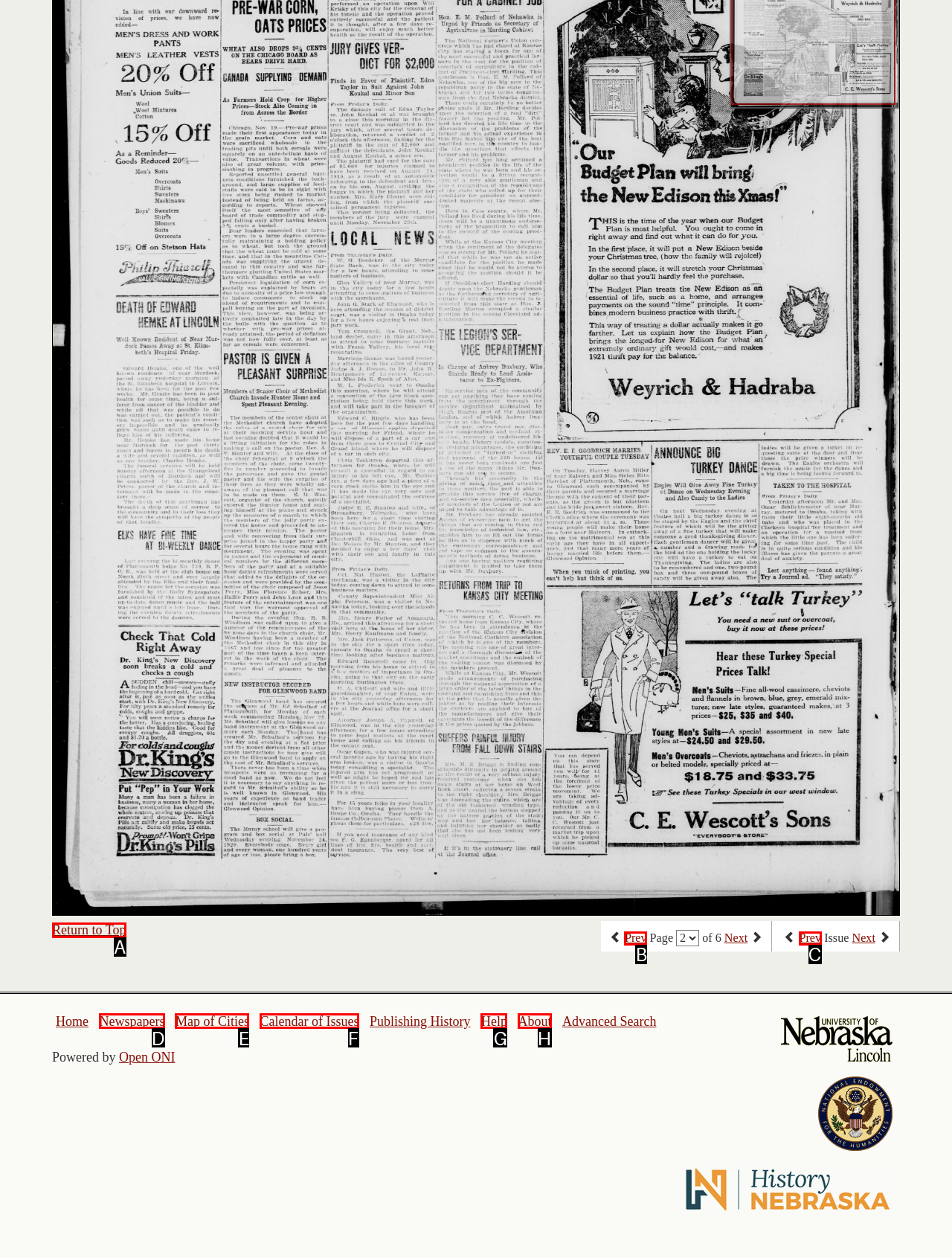From the given options, find the HTML element that fits the description: Prev. Reply with the letter of the chosen element.

B